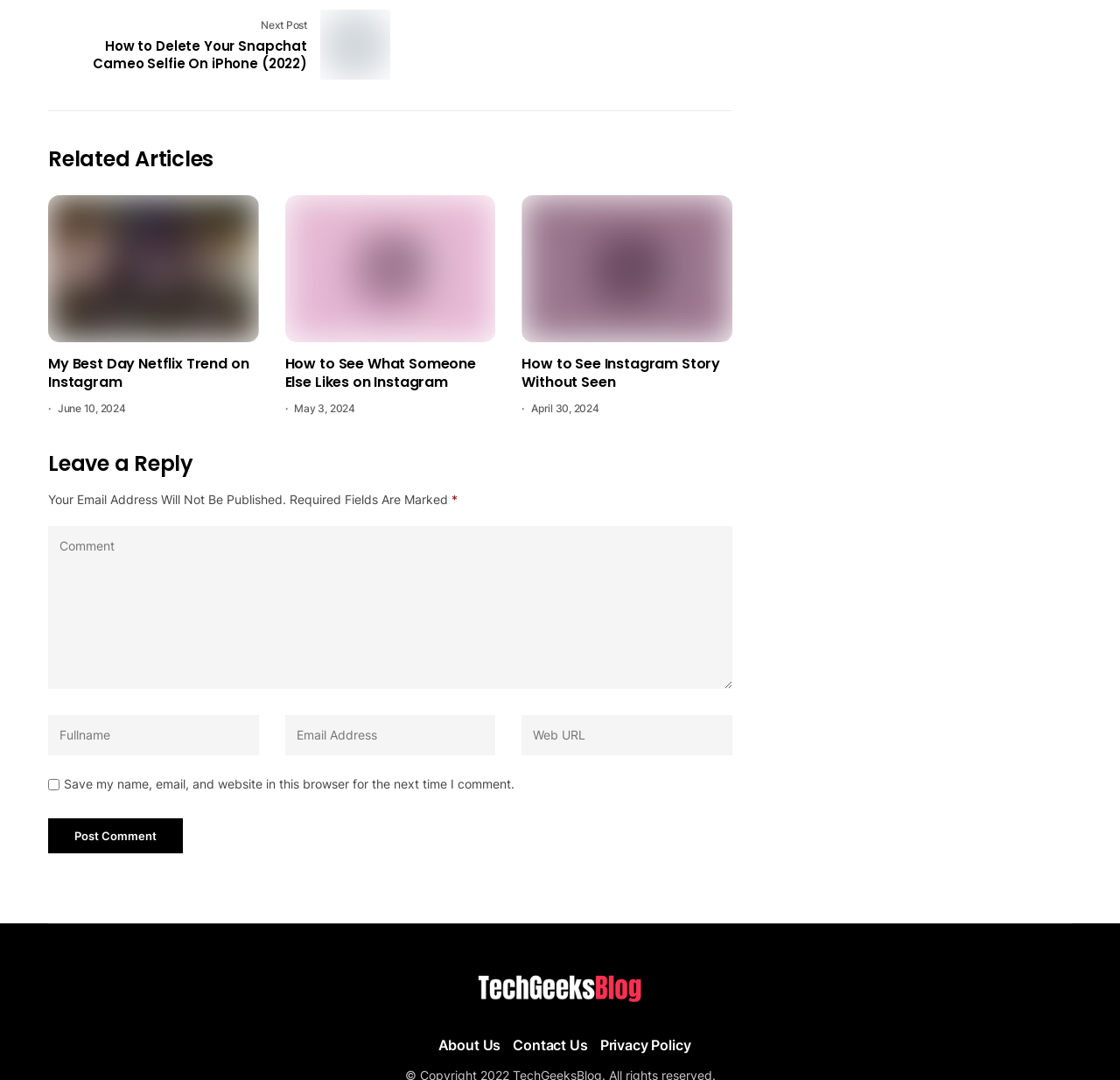What is the purpose of the links at the bottom of the webpage?
Look at the screenshot and respond with a single word or phrase.

To access other pages